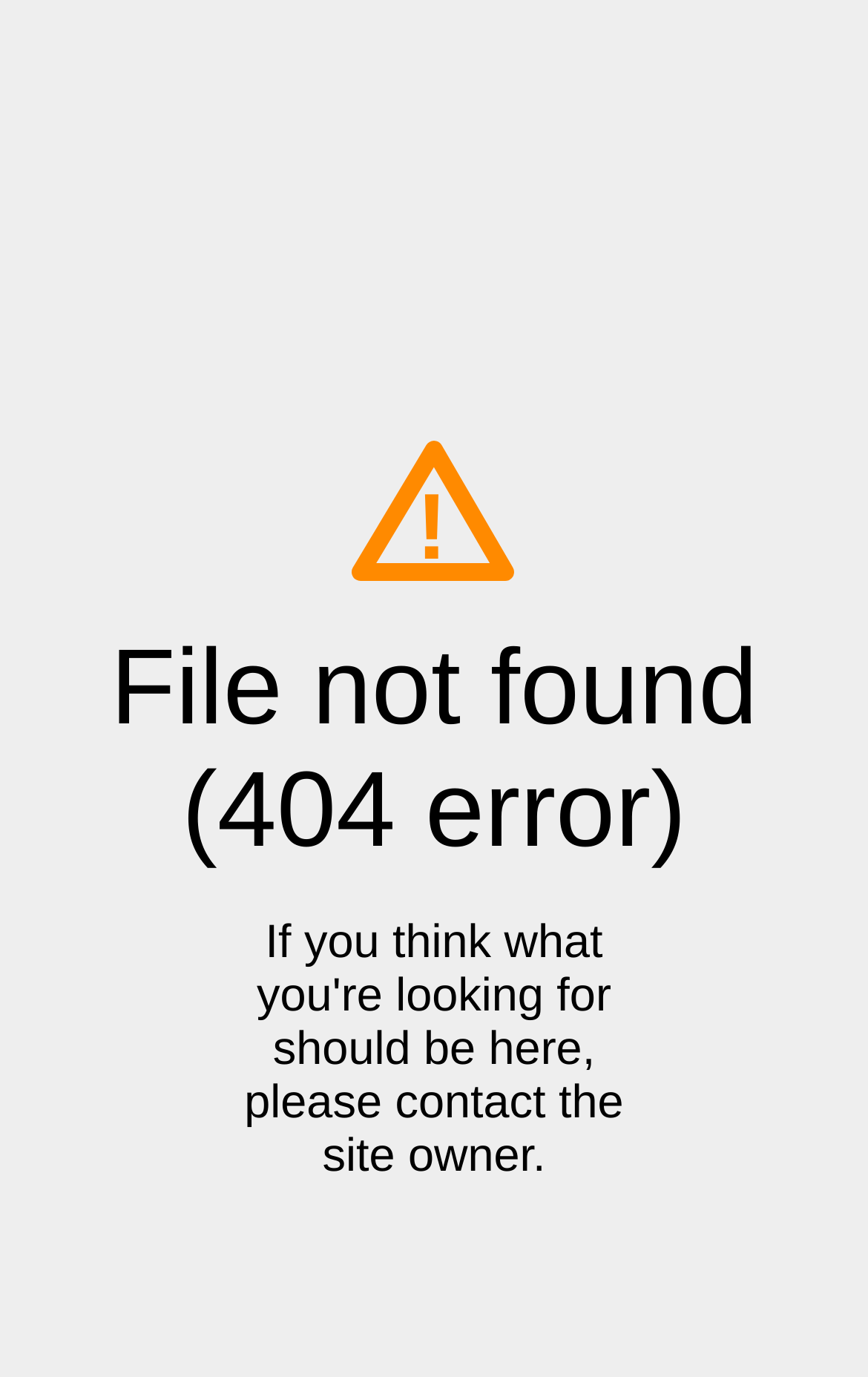Extract the main heading text from the webpage.

File not found (404 error)